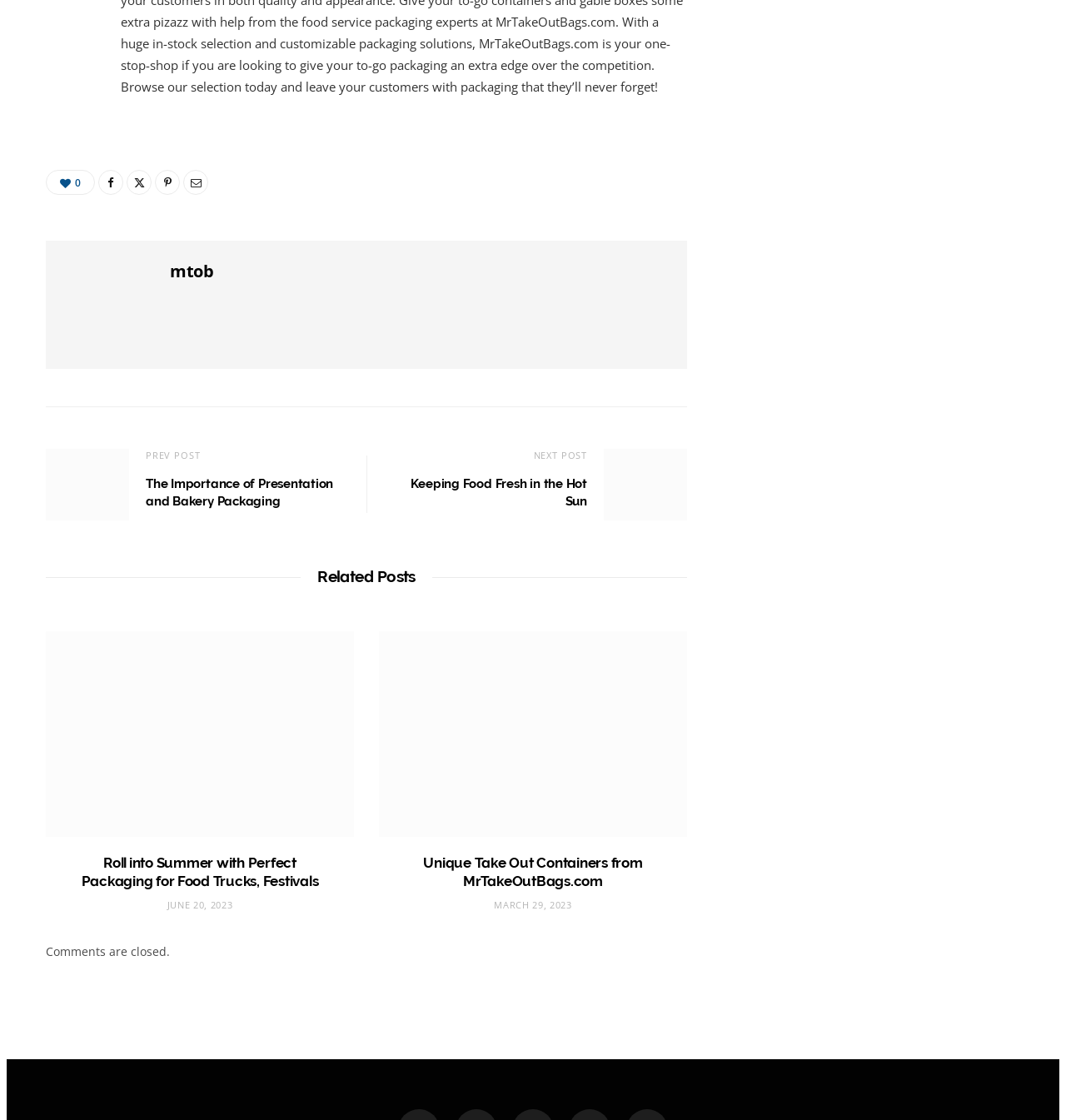Given the description of the UI element: "0", predict the bounding box coordinates in the form of [left, top, right, bottom], with each value being a float between 0 and 1.

[0.043, 0.152, 0.089, 0.174]